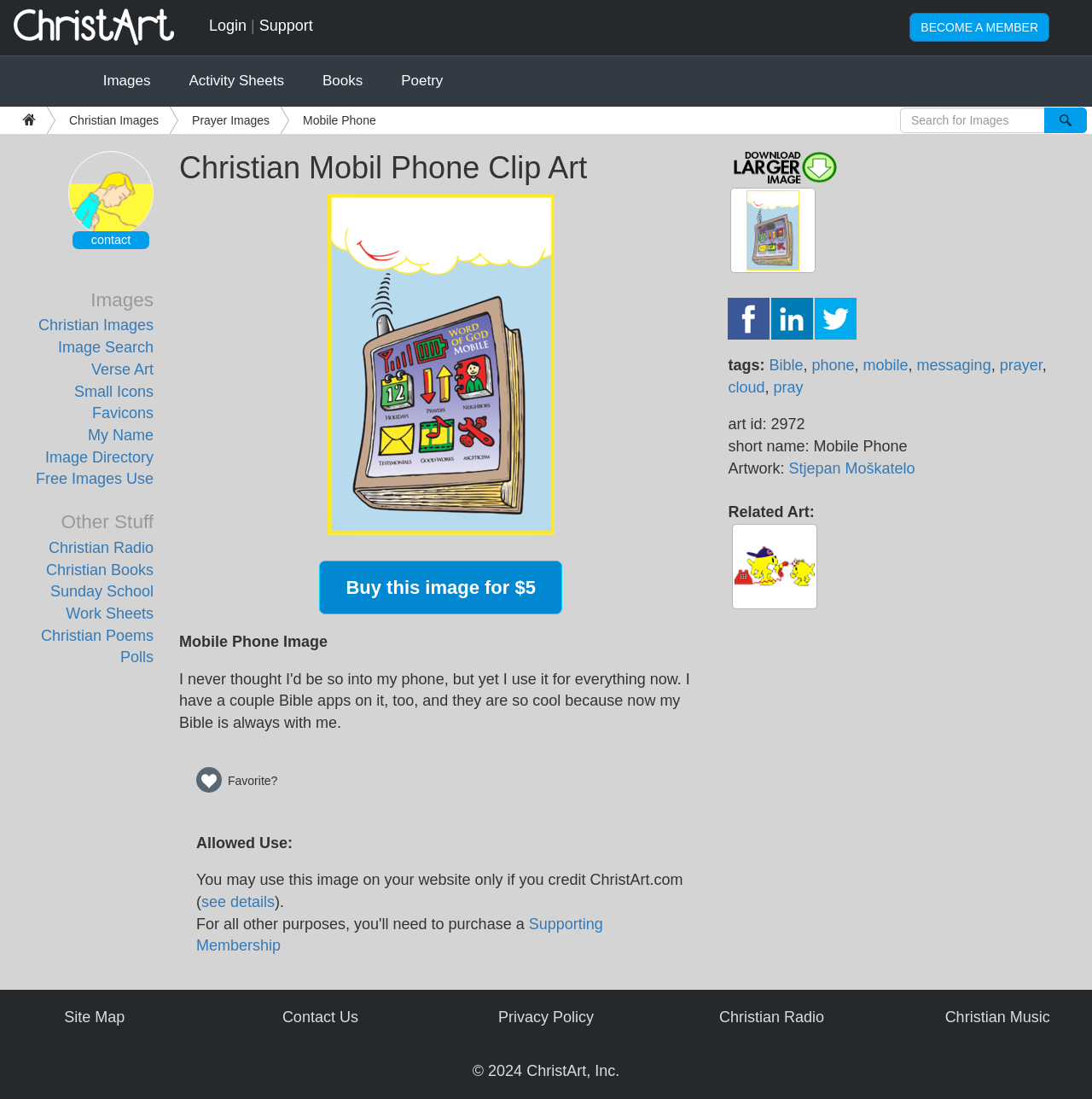Can you pinpoint the bounding box coordinates for the clickable element required for this instruction: "Login"? The coordinates should be four float numbers between 0 and 1, i.e., [left, top, right, bottom].

[0.191, 0.016, 0.226, 0.031]